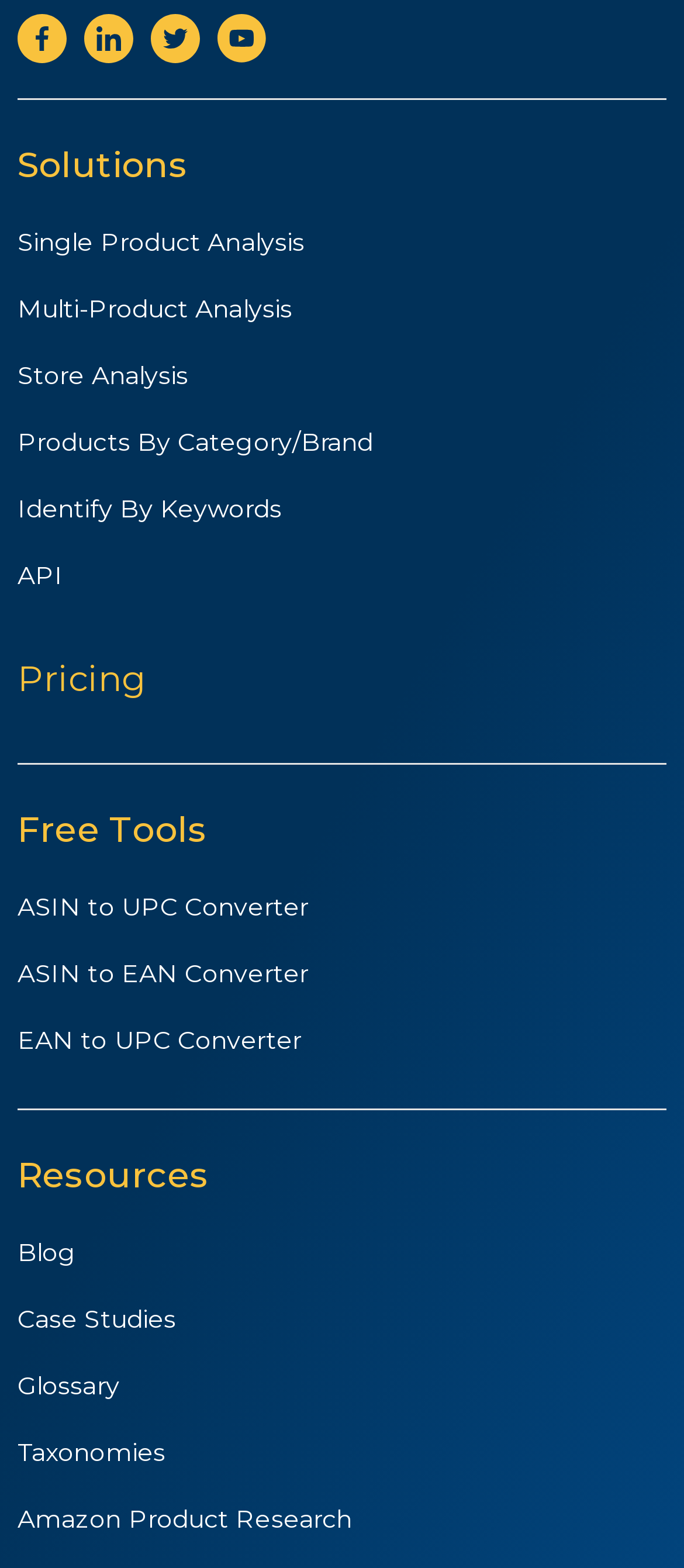Determine the bounding box coordinates for the UI element with the following description: "parent_node: 19". The coordinates should be four float numbers between 0 and 1, represented as [left, top, right, bottom].

None